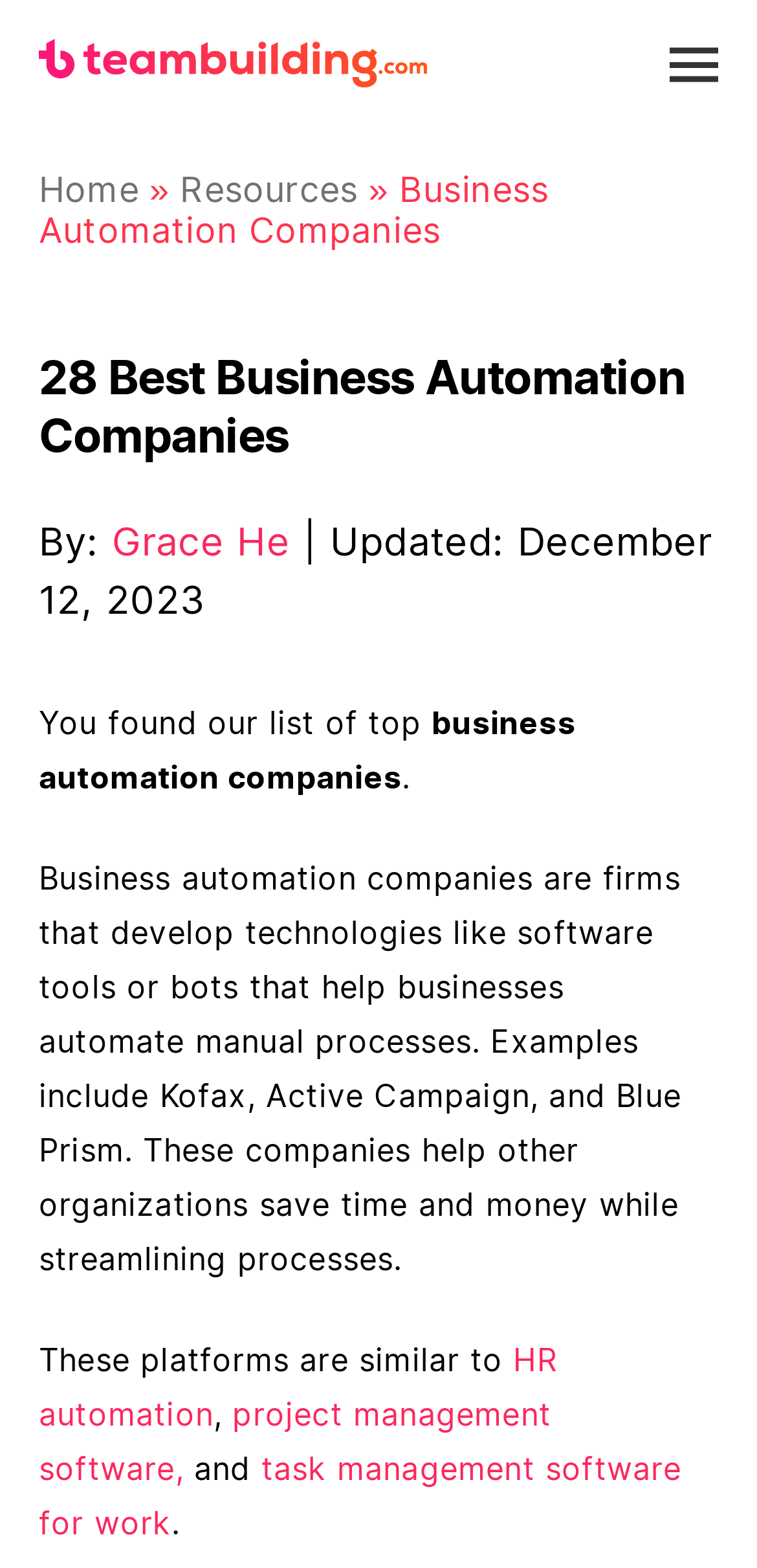Determine the bounding box of the UI element mentioned here: "Resources". The coordinates must be in the format [left, top, right, bottom] with values ranging from 0 to 1.

[0.238, 0.111, 0.473, 0.134]